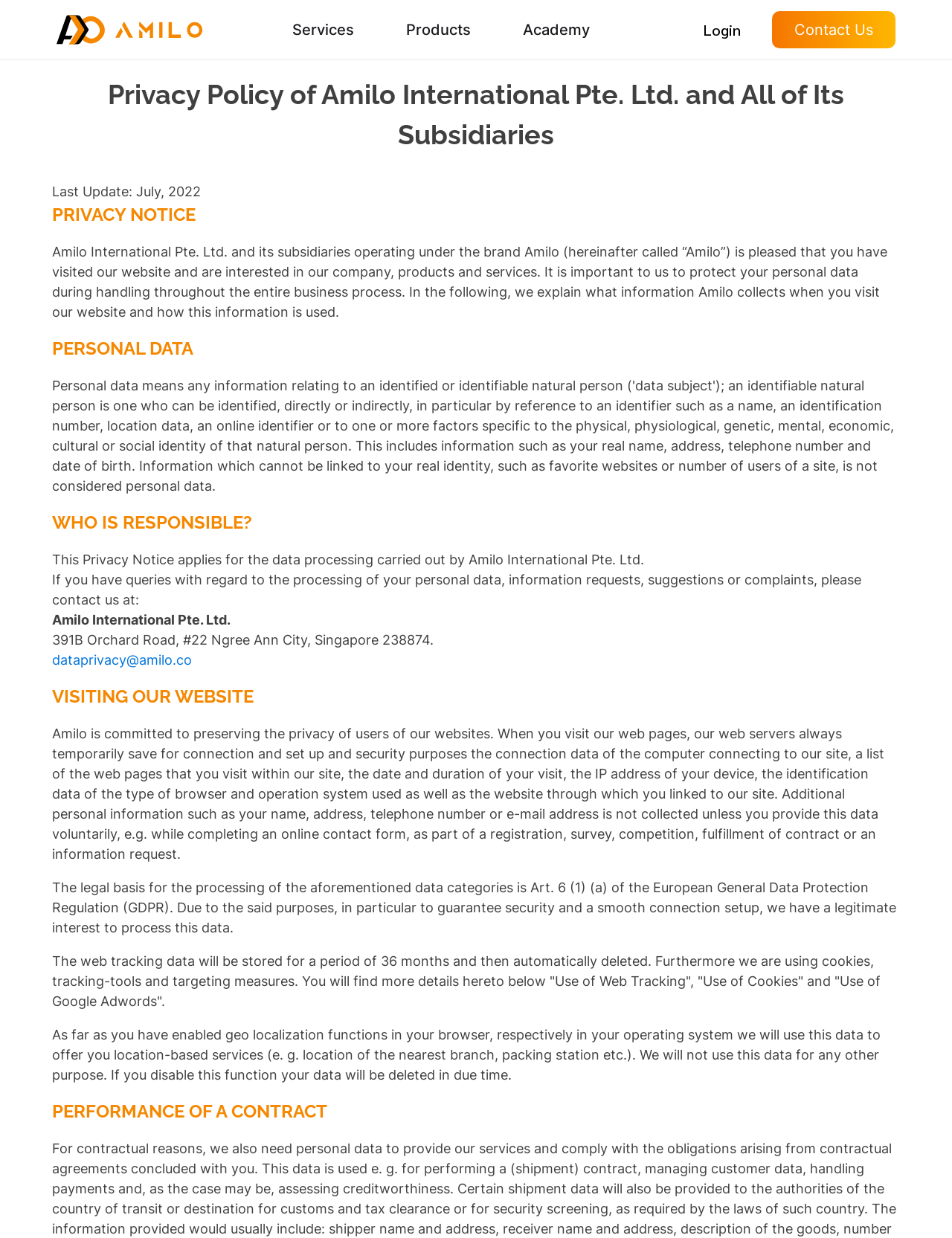Give a detailed account of the webpage's layout and content.

The webpage is about Amilo International's Privacy Policy, which ensures the protection of users' data. At the top, there are several links to different sections of the website, including "Services", "Products", "Academy", "Login", and "Contact Us". 

Below the links, there is a heading that reads "Privacy Policy of Amilo International Pte. Ltd. and All of Its Subsidiaries". Next to it, there is a static text indicating the last update of the policy, which is July 2022. 

The main content of the webpage is divided into several sections, each with its own heading. The first section is "PRIVACY NOTICE", which provides an introduction to the importance of protecting personal data. 

The following section is "PERSONAL DATA", which explains what information Amilo collects when users visit their website and how this information is used. 

The next section is "WHO IS RESPONSIBLE?", which provides information about the entity responsible for data processing. 

The subsequent sections include "VISITING OUR WEBSITE", which explains how Amilo preserves the privacy of users when they visit their website, and "PERFORMANCE OF A CONTRACT", which discusses the legal basis for processing personal data. 

Throughout the webpage, there are several blocks of static text that provide detailed information about Amilo's privacy policy, including the collection and use of personal data, the use of cookies and web tracking, and the protection of user data.